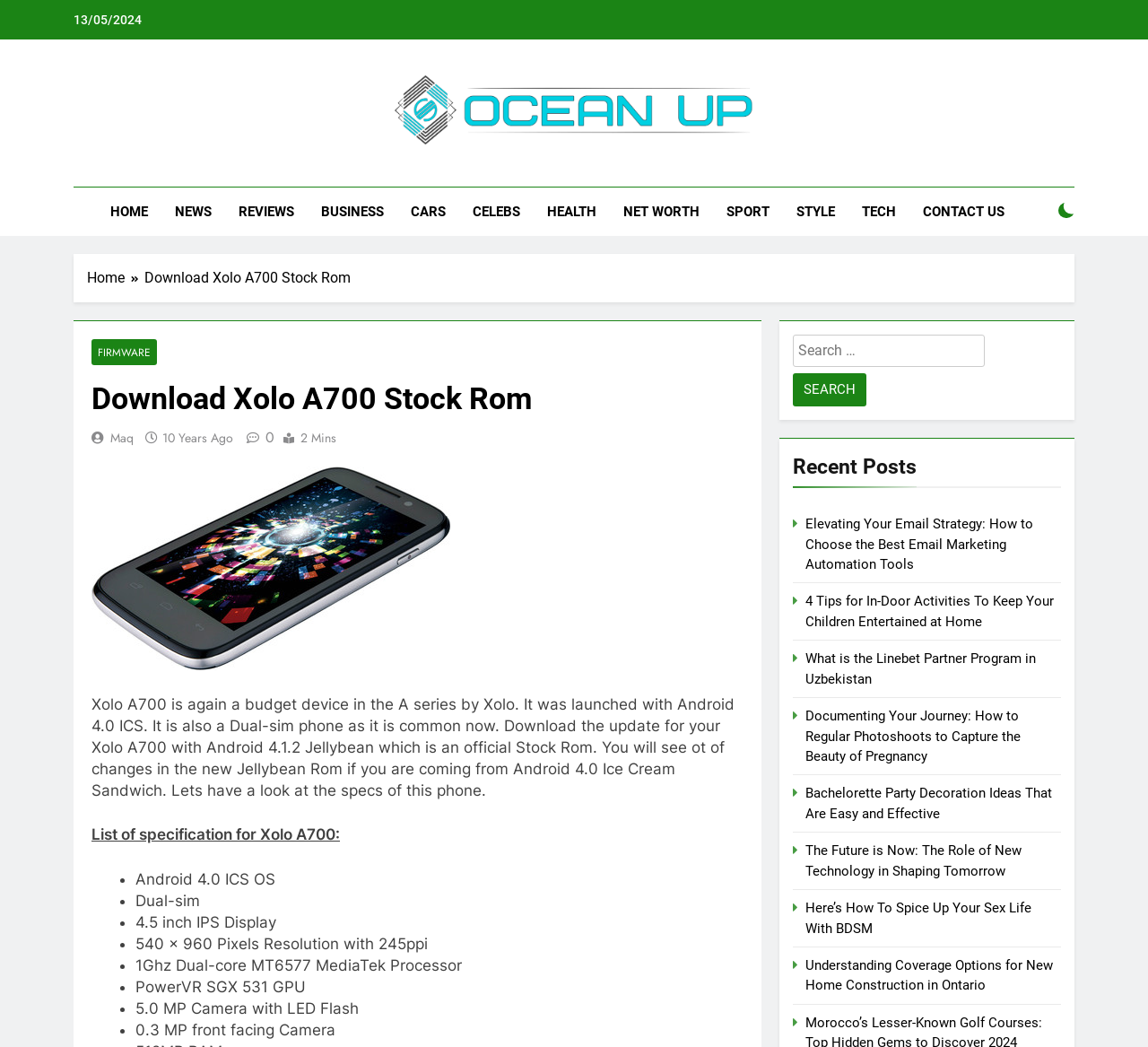Provide the bounding box coordinates in the format (top-left x, top-left y, bottom-right x, bottom-right y). All values are floating point numbers between 0 and 1. Determine the bounding box coordinate of the UI element described as: 10 years ago5 years ago

[0.141, 0.41, 0.203, 0.427]